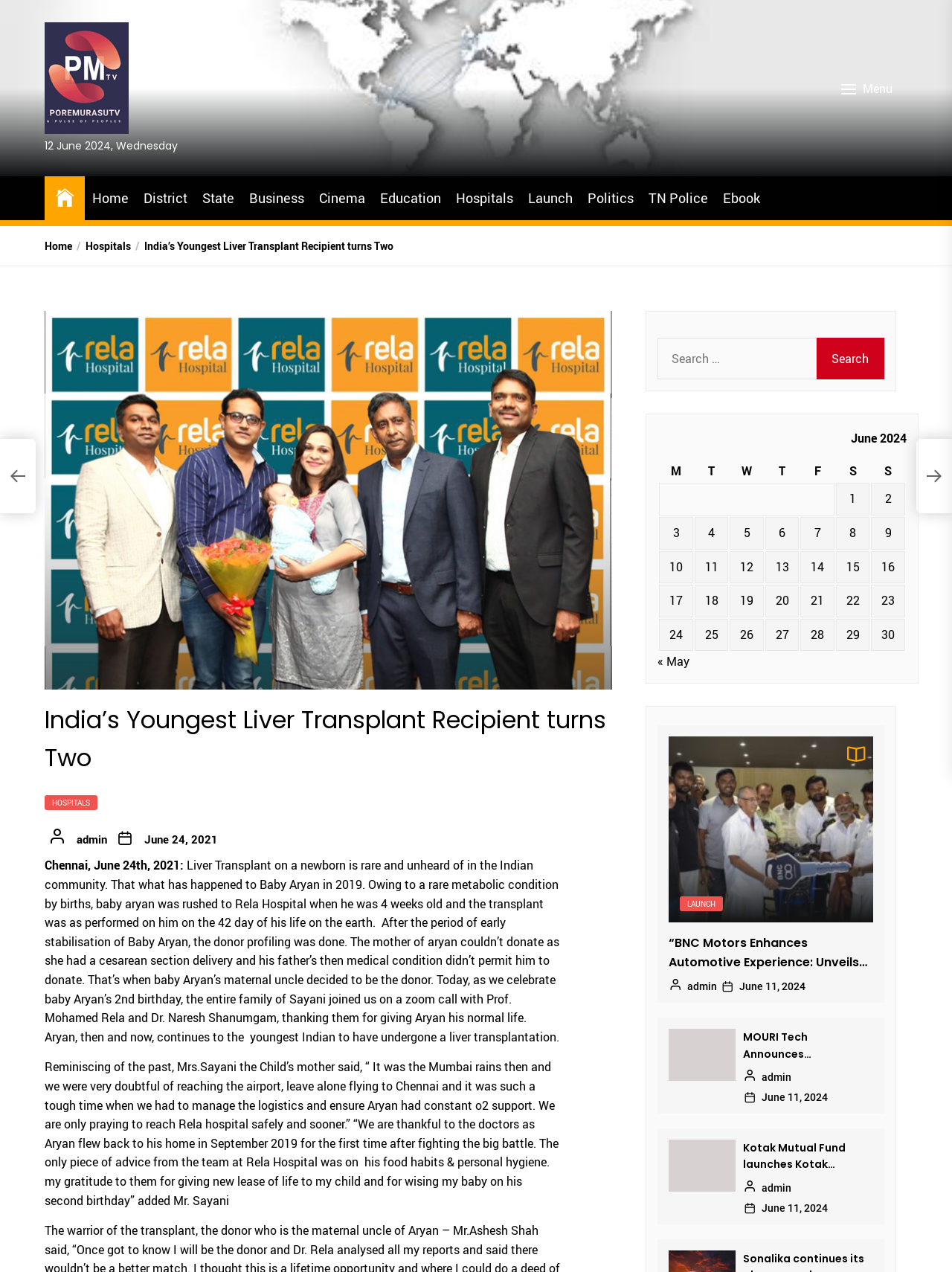Locate the primary headline on the webpage and provide its text.

India’s Youngest Liver Transplant Recipient turns Two